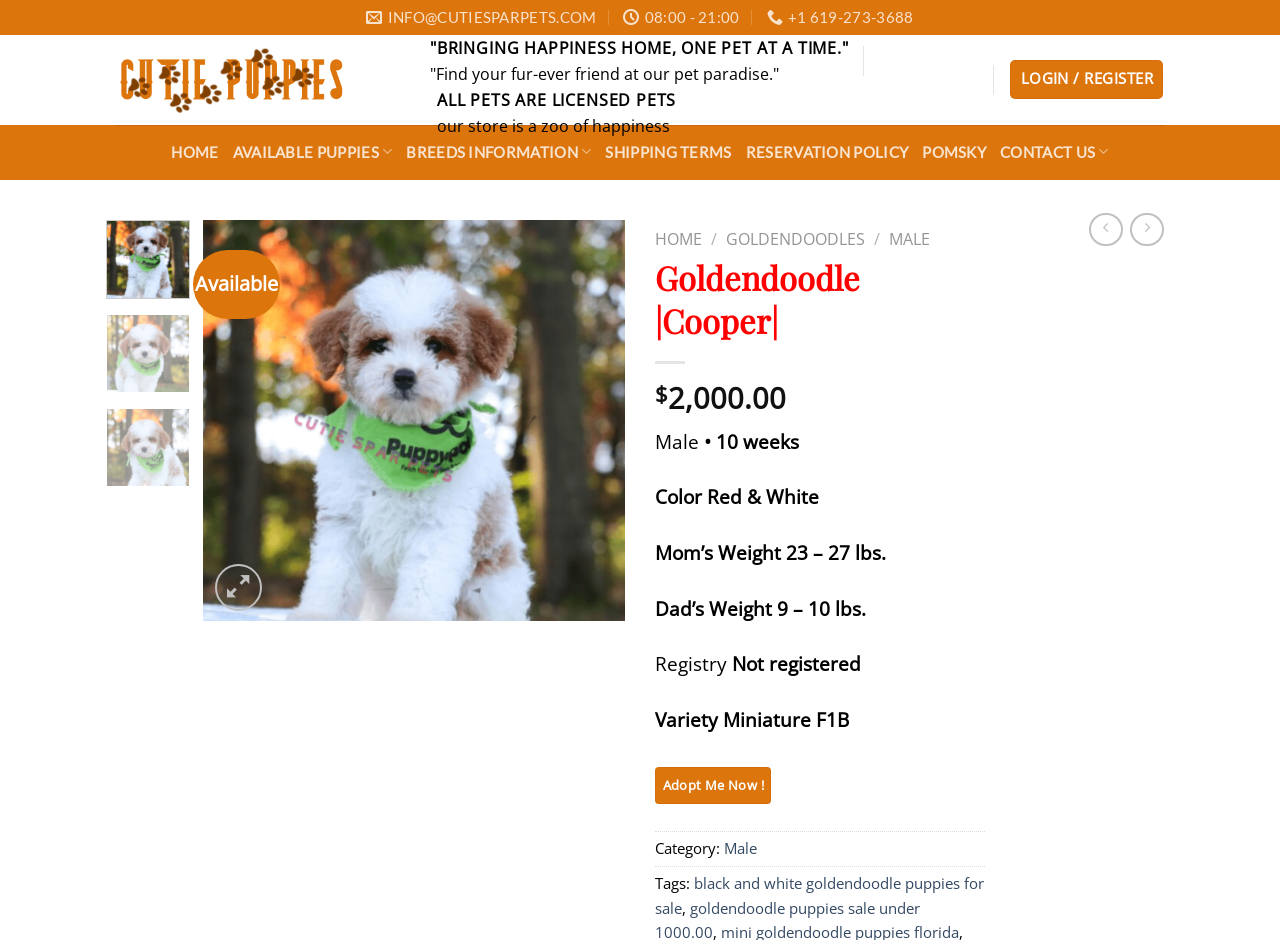Using the given description, provide the bounding box coordinates formatted as (top-left x, top-left y, bottom-right x, bottom-right y), with all values being floating point numbers between 0 and 1. Description: +1 619-273-3688

[0.599, 0.0, 0.714, 0.037]